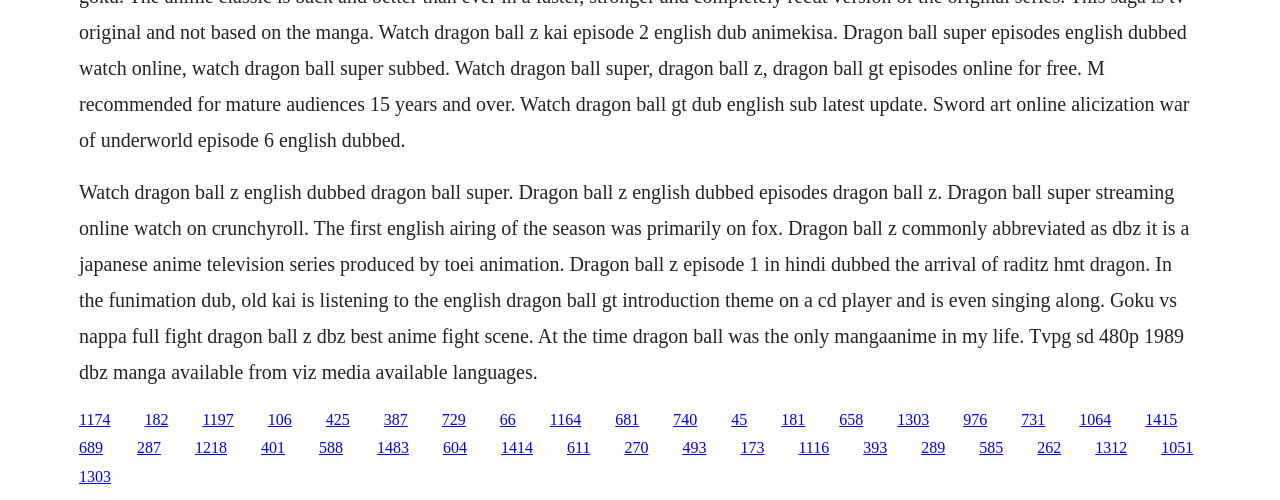Based on the visual content of the image, answer the question thoroughly: What is the platform mentioned for streaming Dragon Ball Super?

The text mentions 'Dragon ball super streaming online watch on crunchyroll', which indicates that Crunchyroll is the platform where Dragon Ball Super can be streamed.